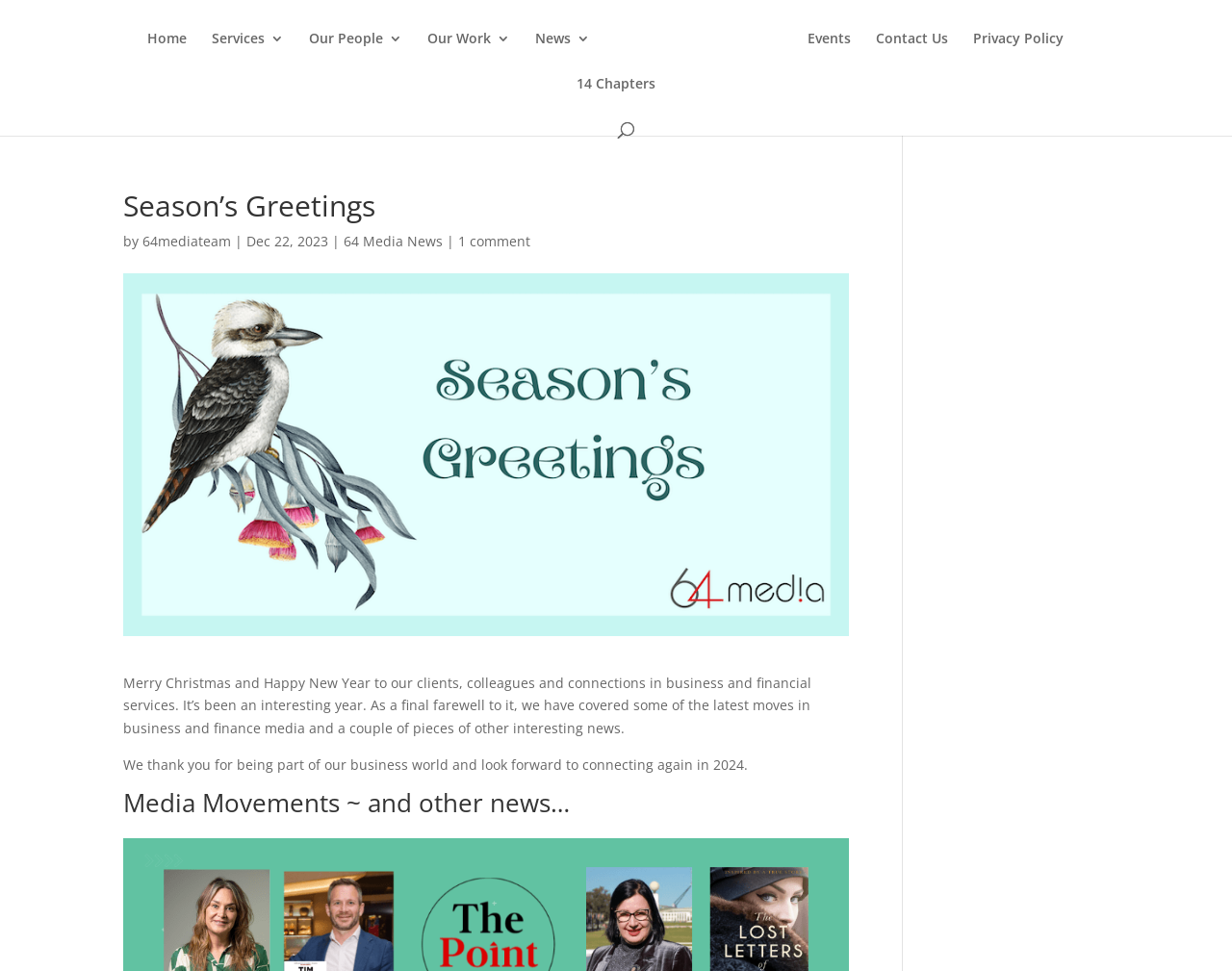From the element description: "64 Media News", extract the bounding box coordinates of the UI element. The coordinates should be expressed as four float numbers between 0 and 1, in the order [left, top, right, bottom].

[0.279, 0.239, 0.359, 0.258]